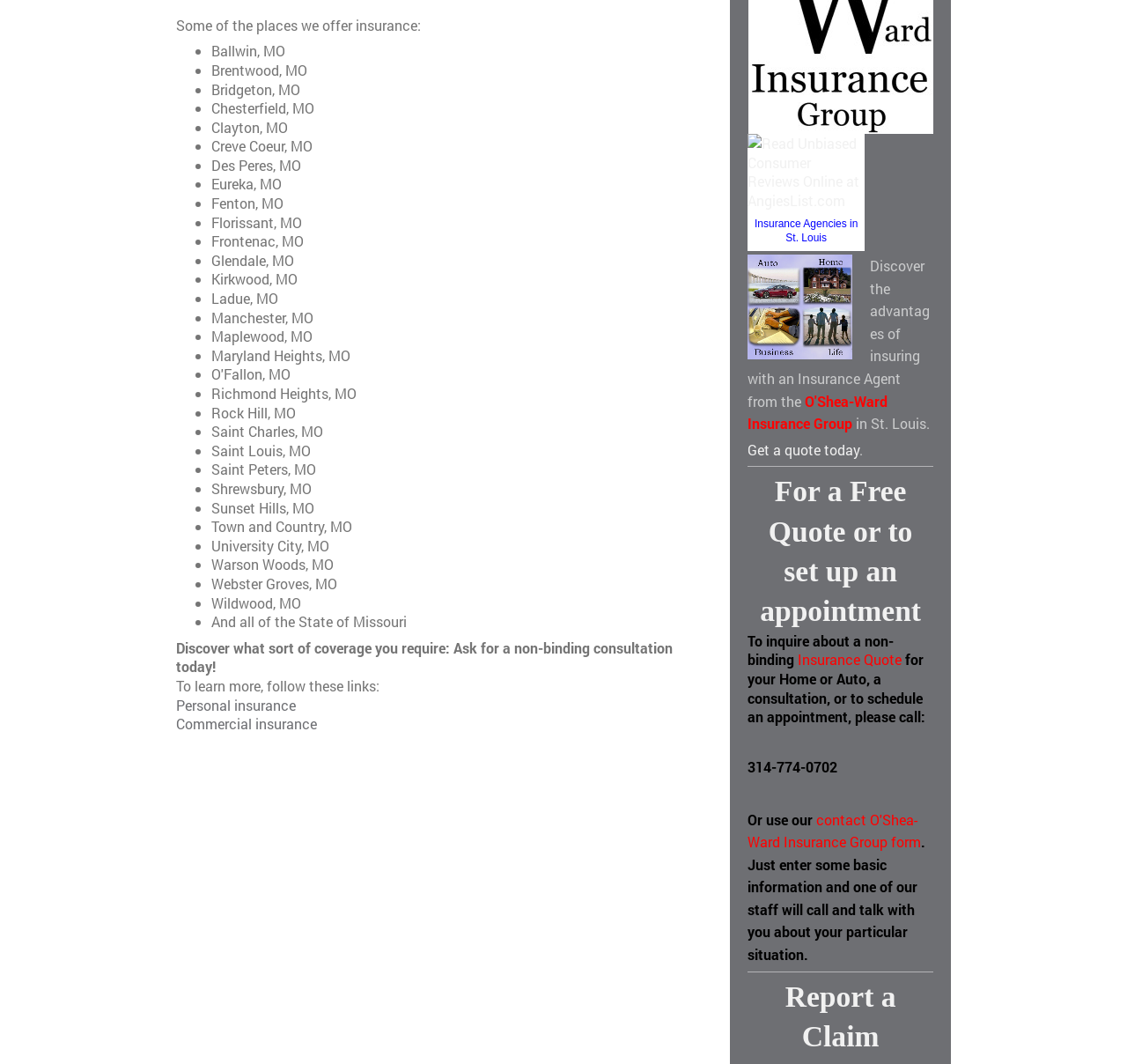Find the bounding box coordinates for the UI element that matches this description: "Insurance Agencies in St. Louis".

[0.67, 0.204, 0.761, 0.229]